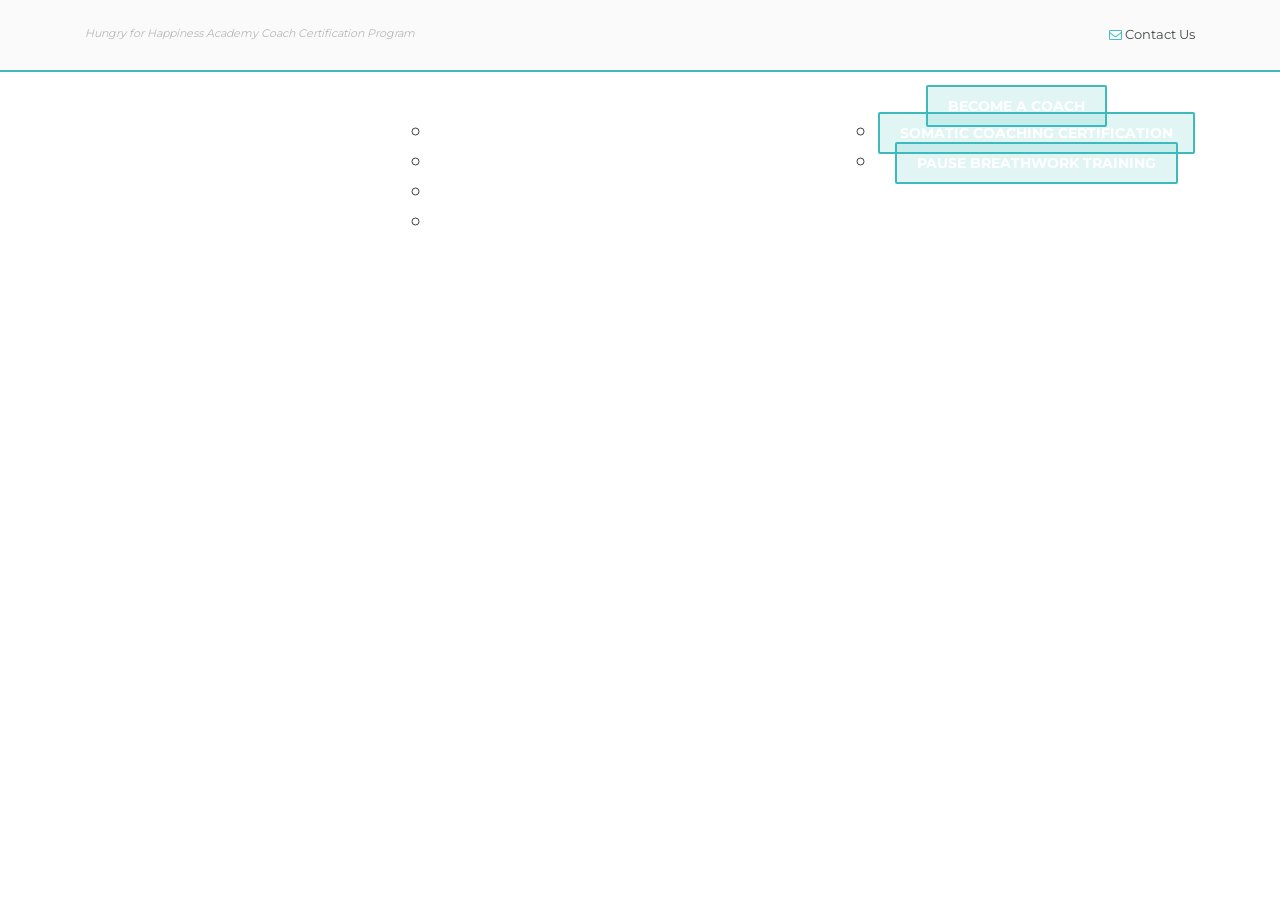Locate the bounding box of the UI element described by: "Contact Us" in the given webpage screenshot.

[0.866, 0.017, 0.934, 0.06]